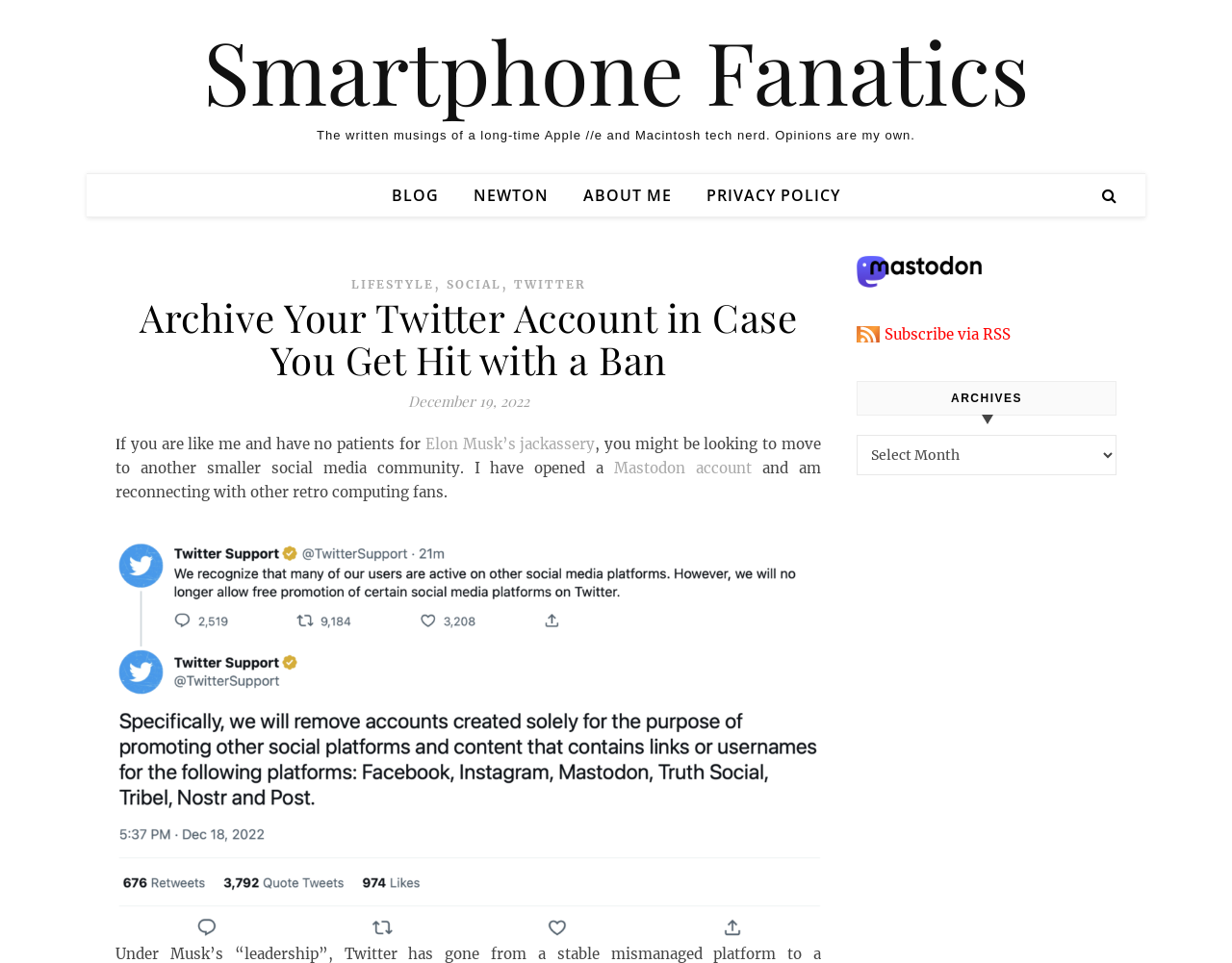Please locate the bounding box coordinates of the element that should be clicked to achieve the given instruction: "Subscribe to the Mastodon social network".

[0.695, 0.266, 0.906, 0.299]